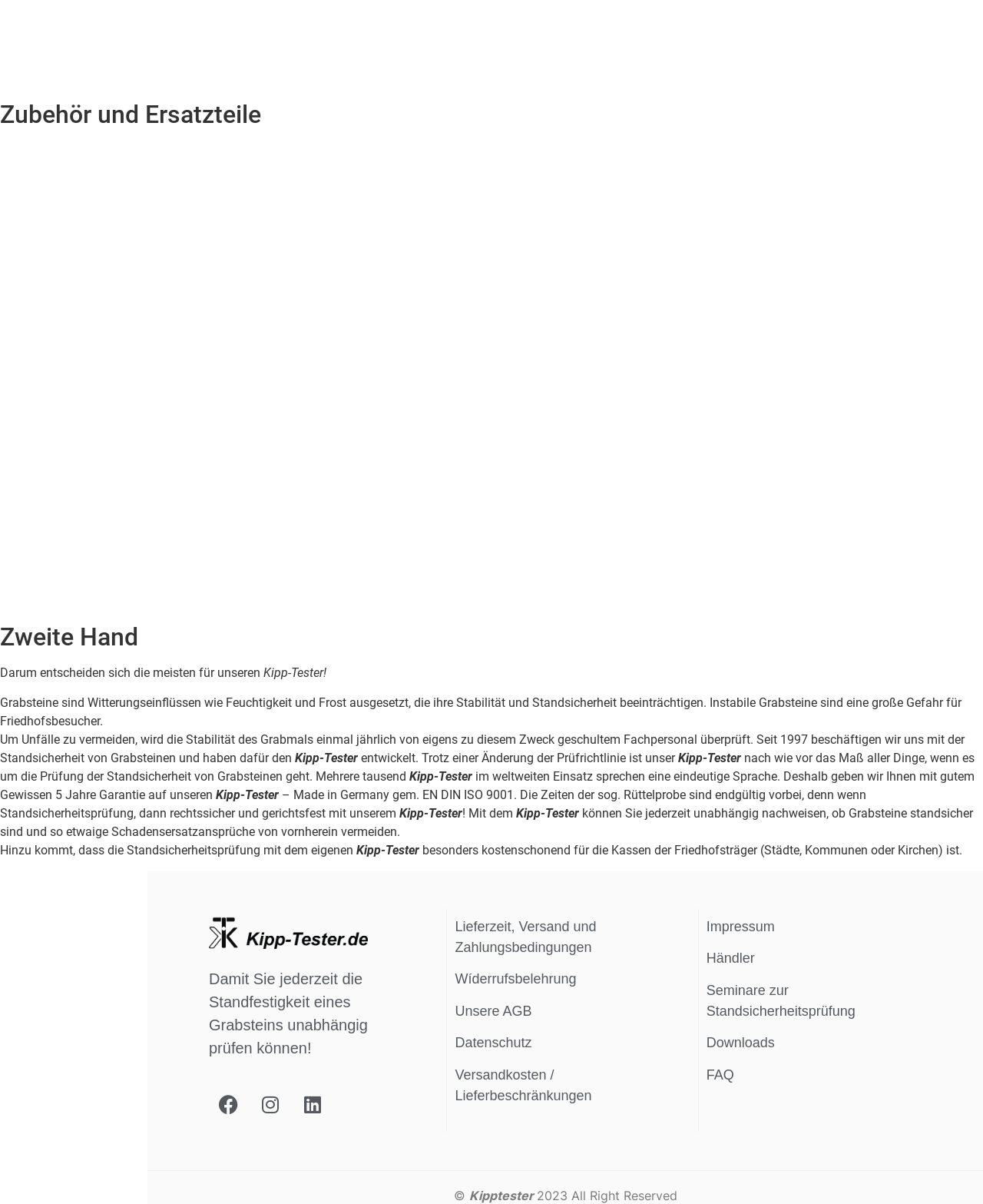How often should grave stability be tested? Please answer the question using a single word or phrase based on the image.

Once a year